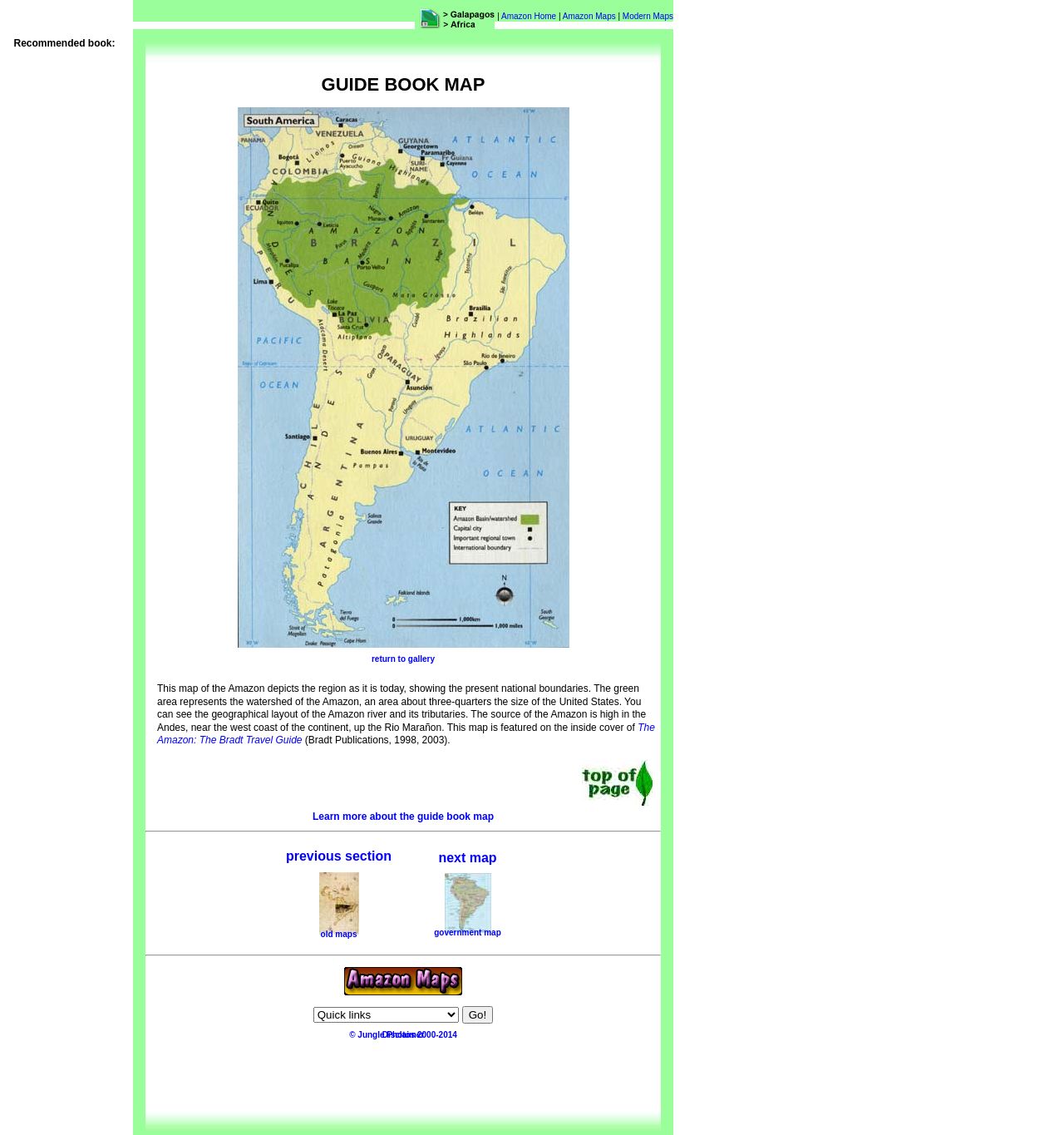What type of map is featured?
Look at the image and provide a short answer using one word or a phrase.

Guide book map